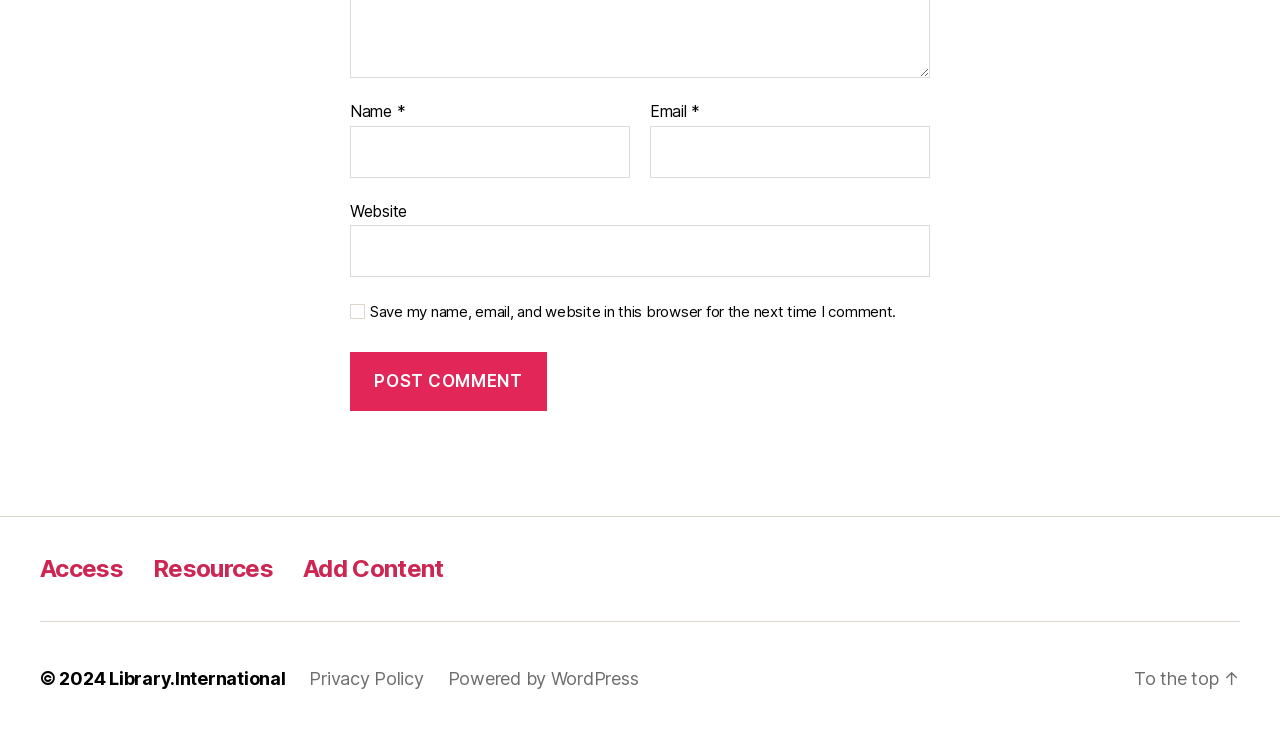Determine the bounding box coordinates of the region that needs to be clicked to achieve the task: "Visit the Access page".

[0.031, 0.753, 0.096, 0.793]